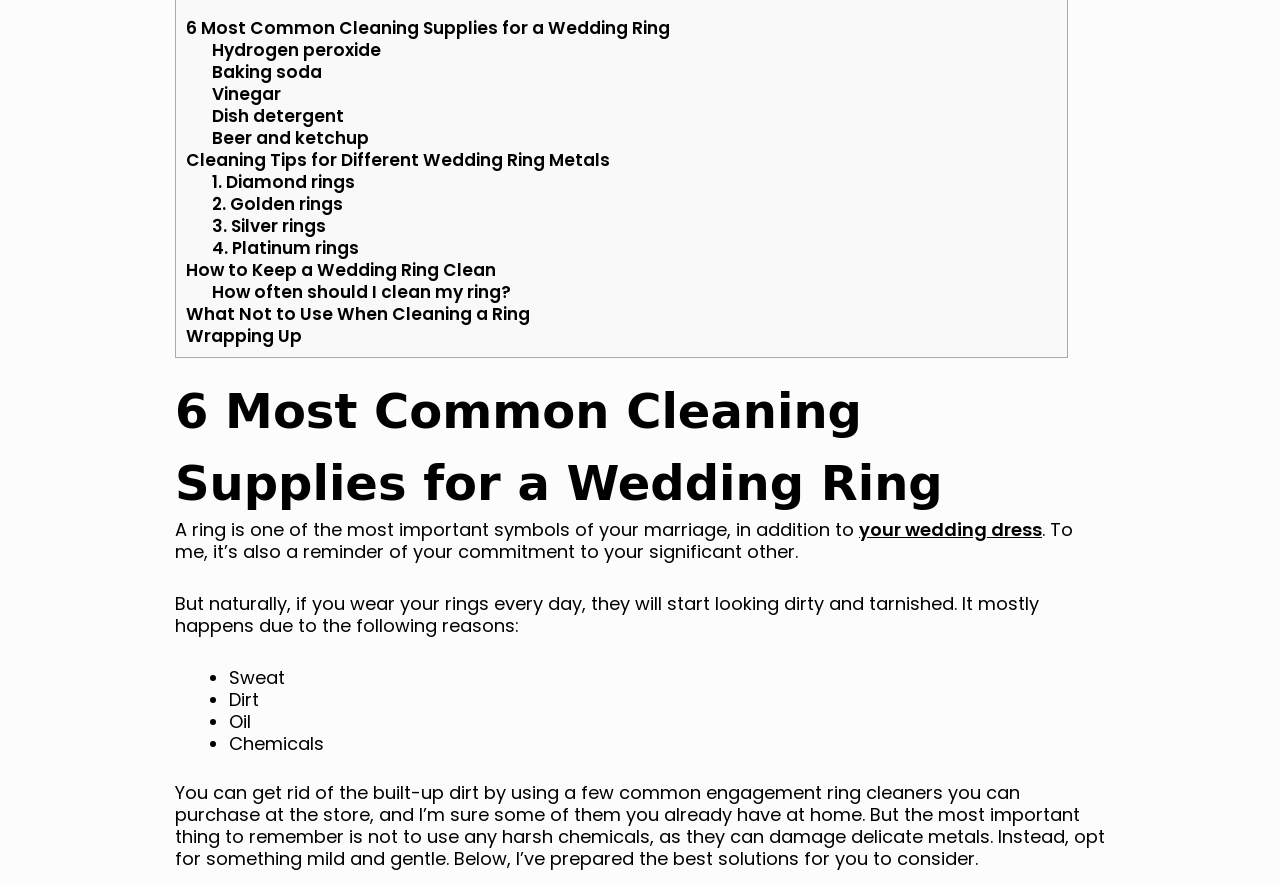Please determine the bounding box coordinates of the element to click in order to execute the following instruction: "Click on the link to read about the City of Portland's proposal to increase annual licensee fees for cannabis business". The coordinates should be four float numbers between 0 and 1, specified as [left, top, right, bottom].

None